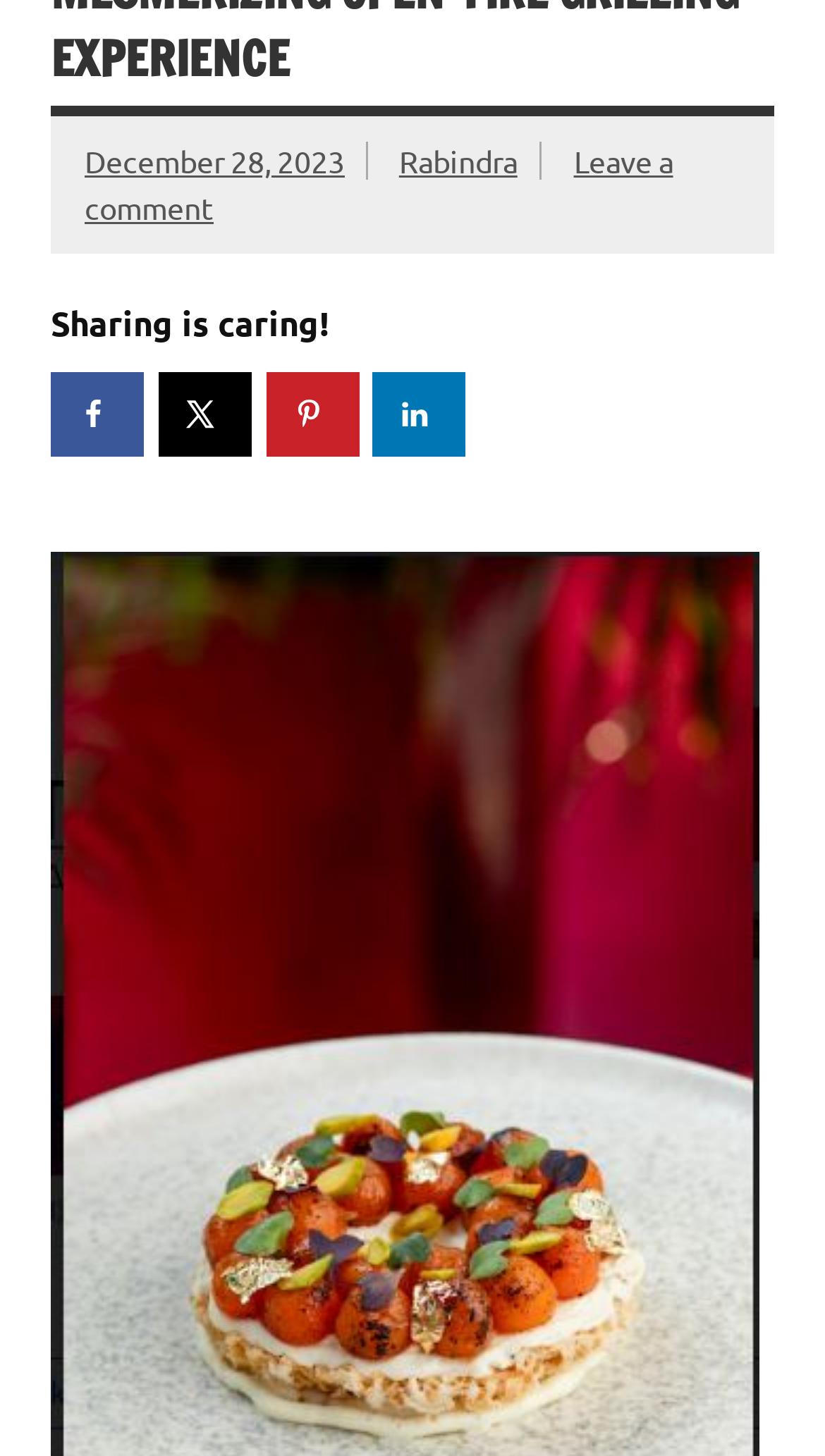Identify the bounding box for the given UI element using the description provided. Coordinates should be in the format (top-left x, top-left y, bottom-right x, bottom-right y) and must be between 0 and 1. Here is the description: LinkedIn

[0.453, 0.256, 0.565, 0.314]